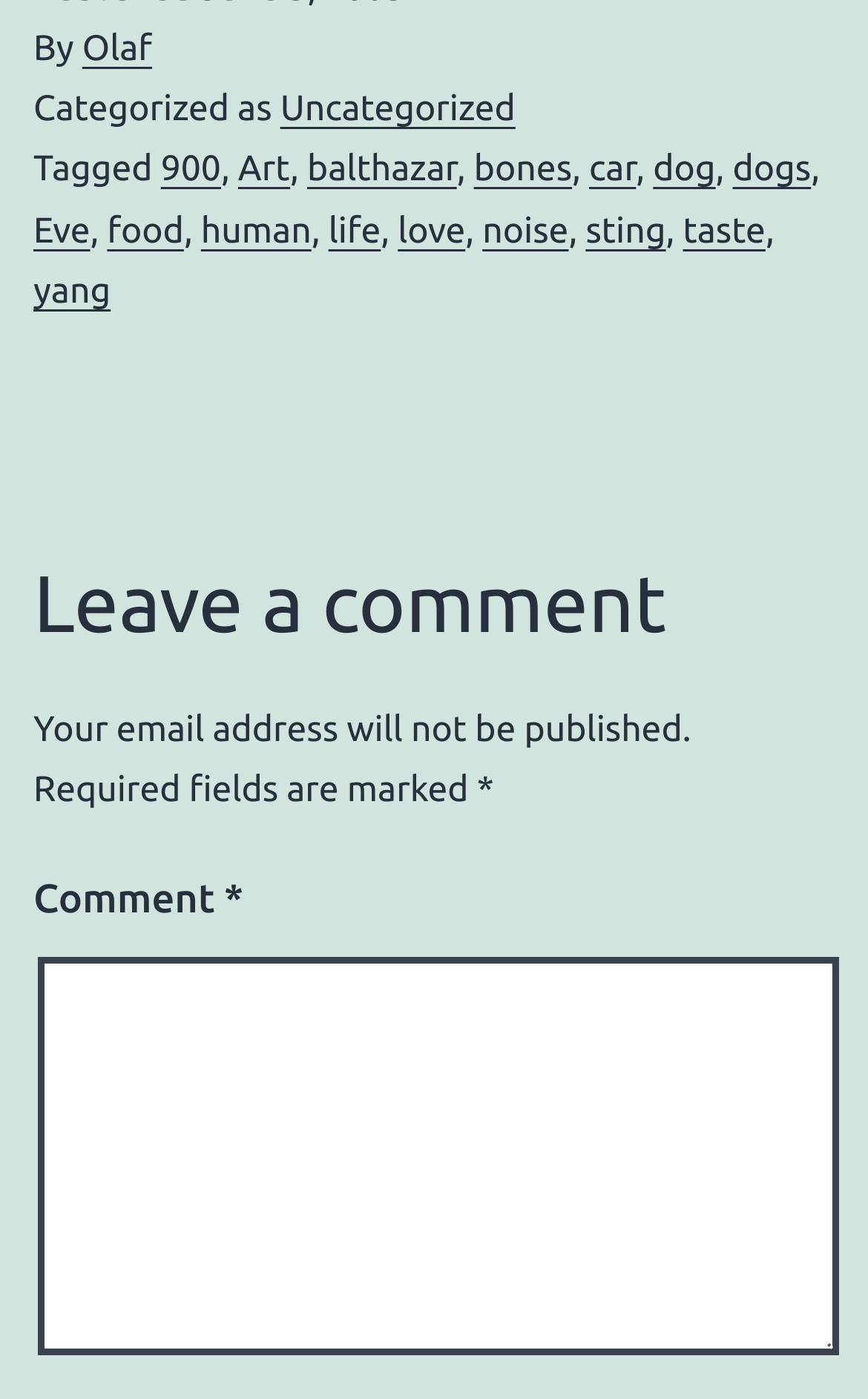Could you highlight the region that needs to be clicked to execute the instruction: "Click on the link 'Olaf'"?

[0.095, 0.021, 0.175, 0.049]